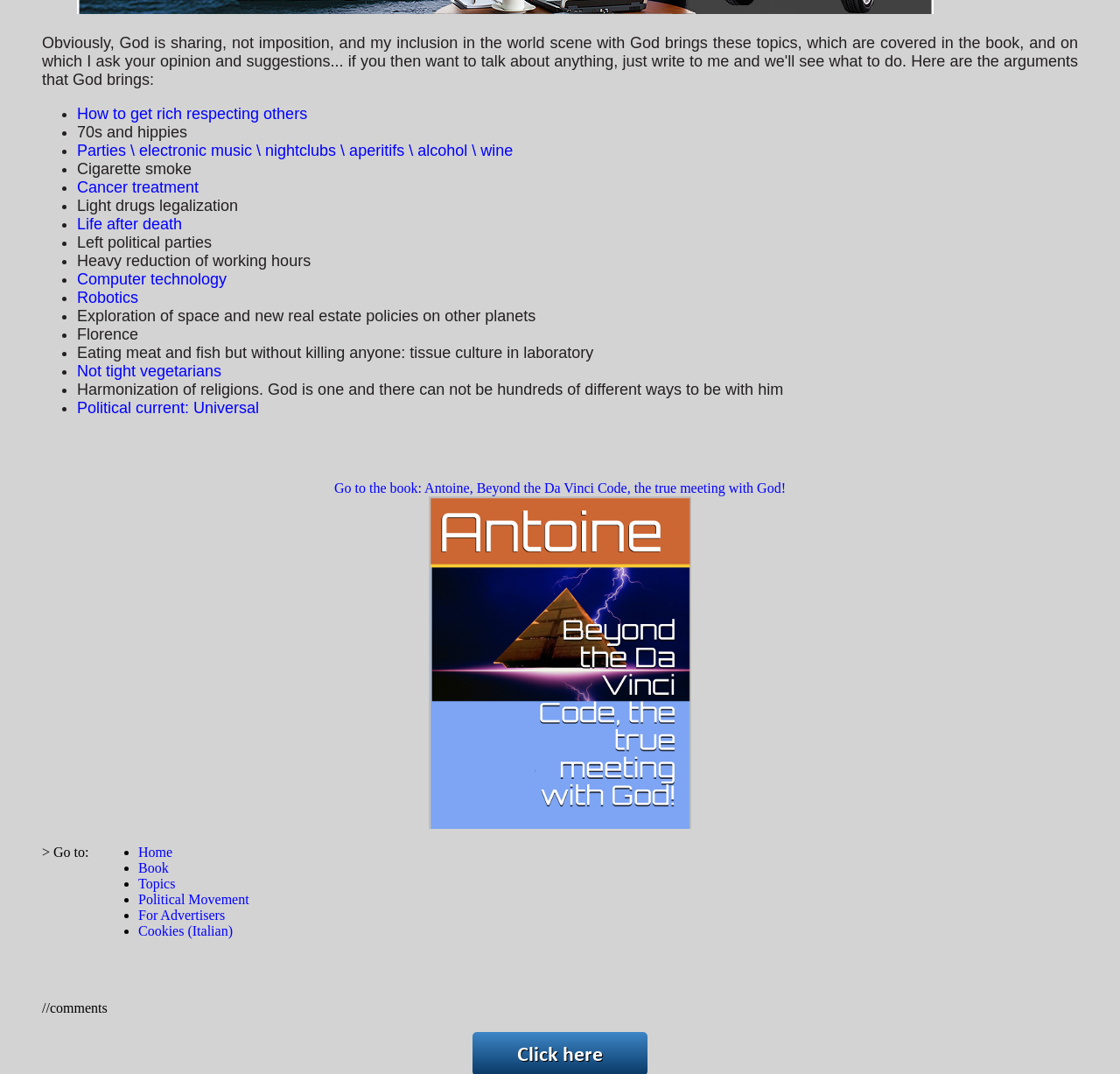What is the image on the webpage?
Based on the content of the image, thoroughly explain and answer the question.

The image on the webpage is likely the cover of the book 'Antoine, Beyond the Da Vinci Code, the true meeting with God!' which is mentioned on the webpage.